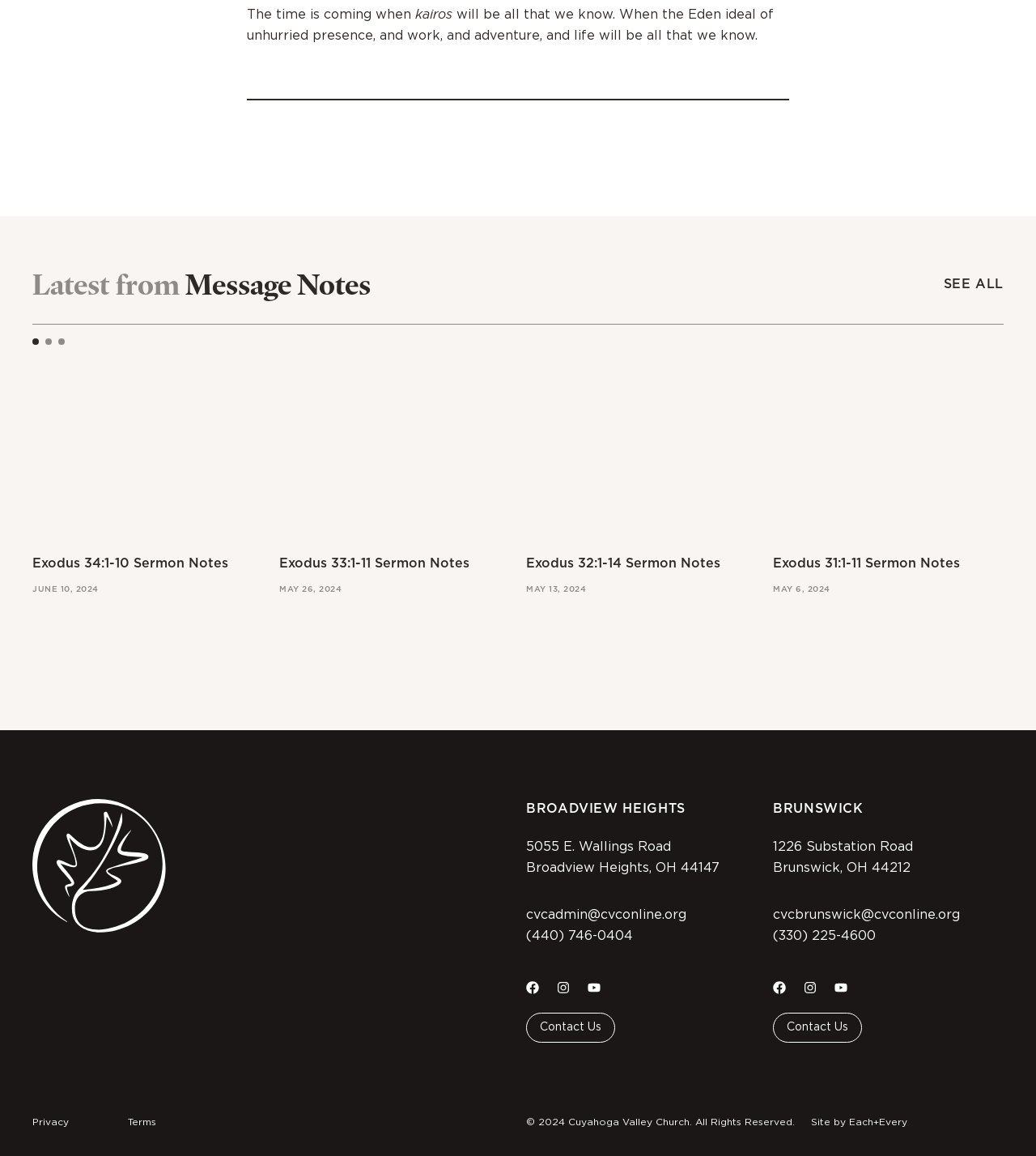Kindly provide the bounding box coordinates of the section you need to click on to fulfill the given instruction: "View Exodus 34:1-10 sermon notes".

[0.031, 0.351, 0.254, 0.515]